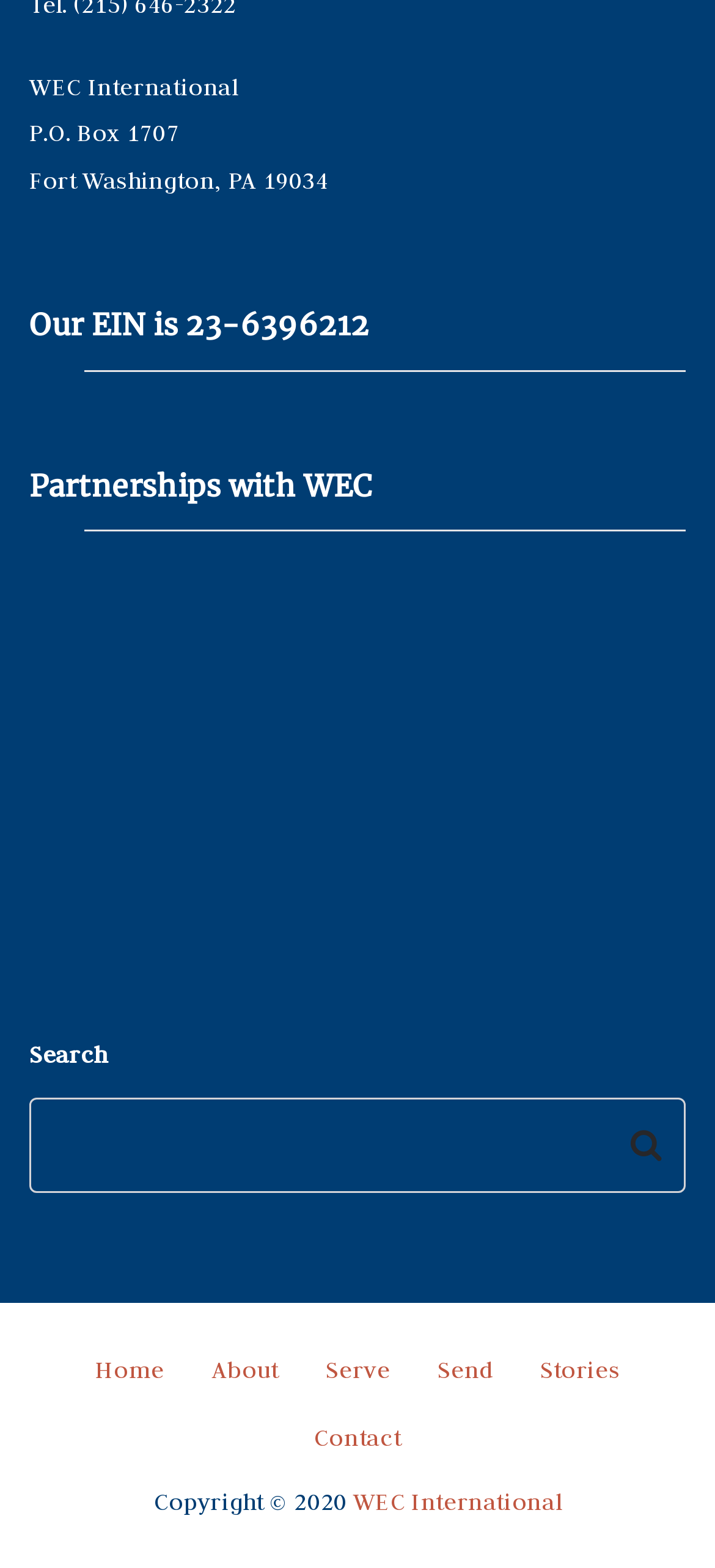What is the copyright year?
Utilize the image to construct a detailed and well-explained answer.

The copyright year can be found in the static text element at the bottom of the webpage, which states 'Copyright © 2020'.